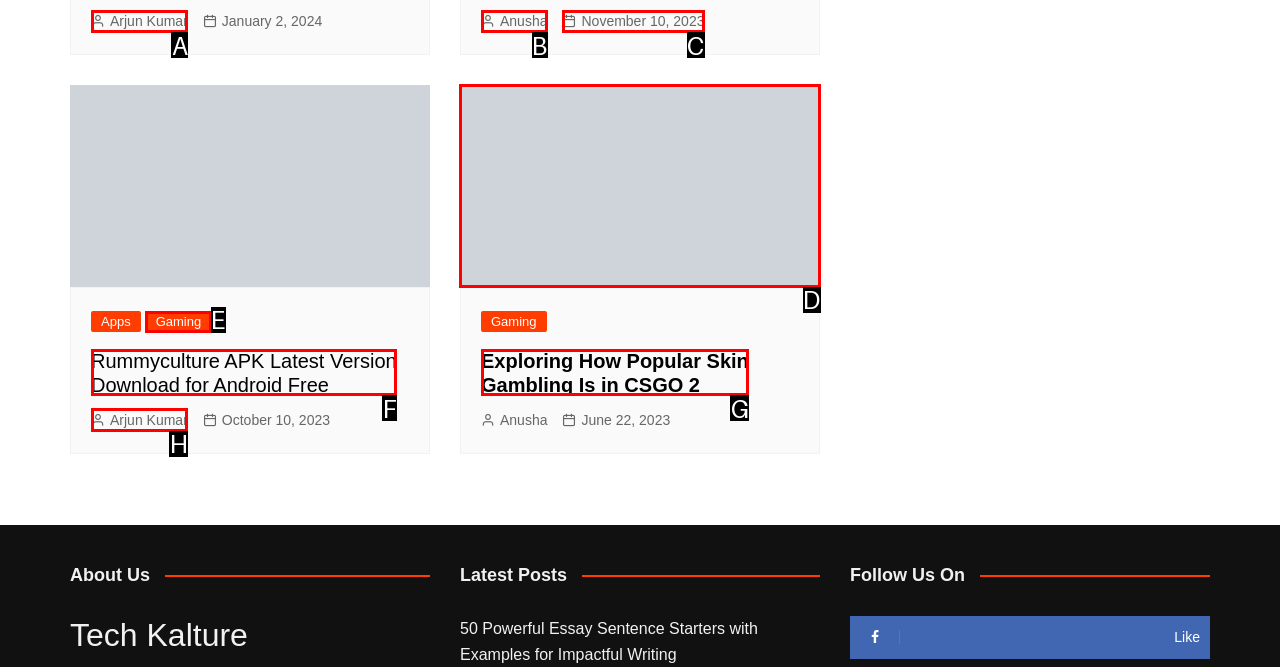Tell me which letter I should select to achieve the following goal: Read Exploring How Popular Skin Gambling Is in CSGO 2
Answer with the corresponding letter from the provided options directly.

D